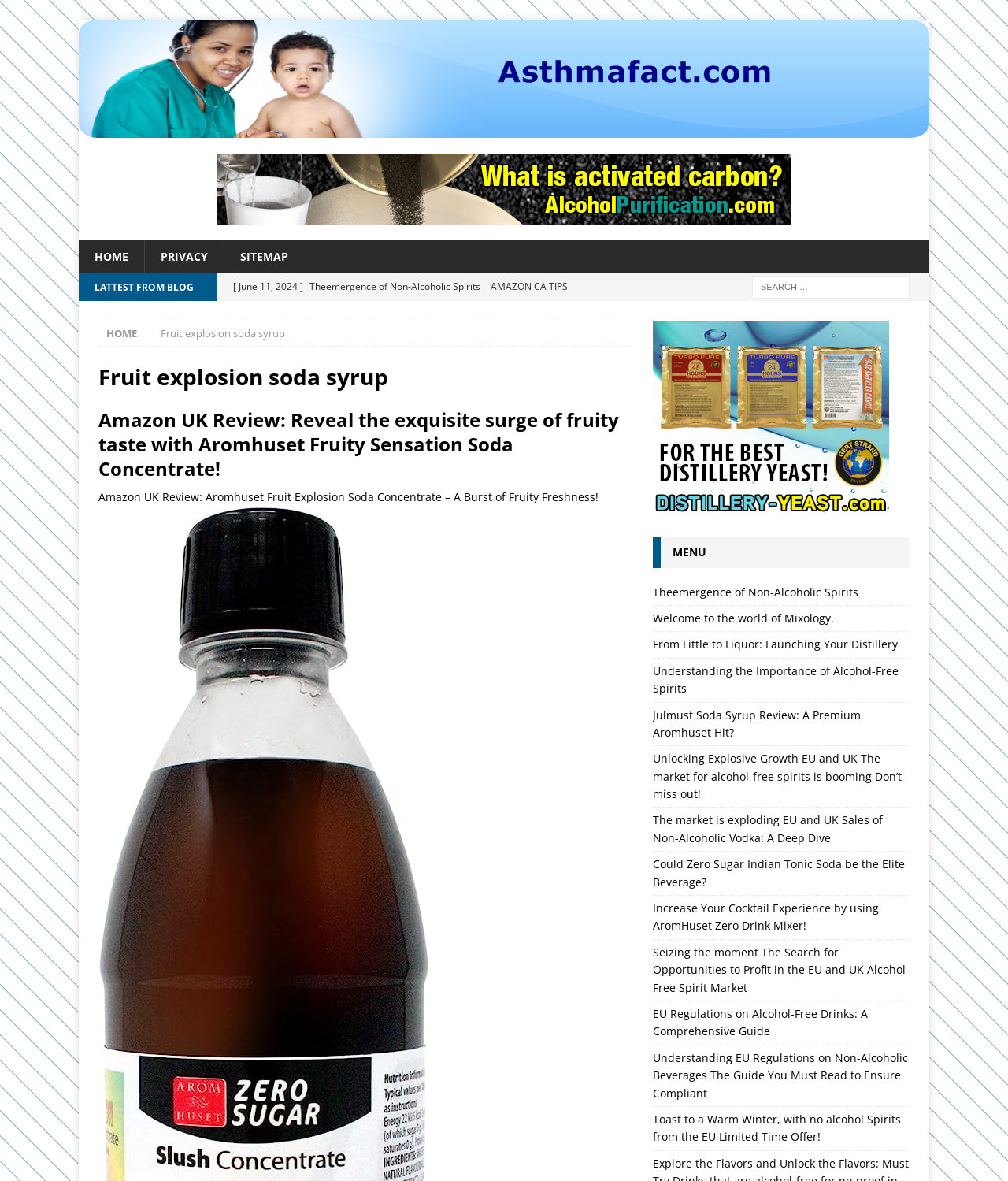What is the purpose of the search box?
From the image, provide a succinct answer in one word or a short phrase.

Search for blog posts